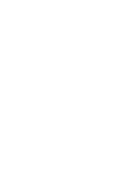What role does the individual in the image likely hold? Observe the screenshot and provide a one-word or short phrase answer.

Chairman or leadership role